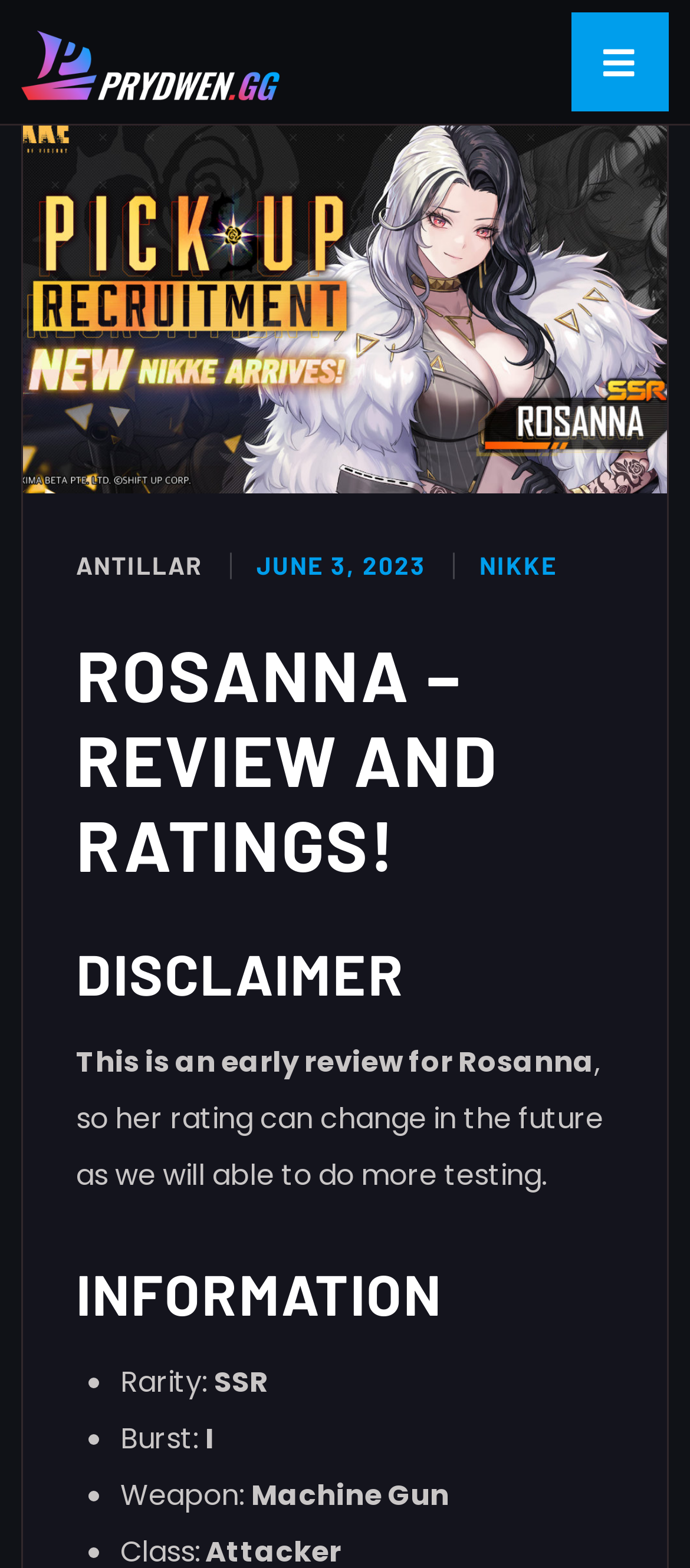Identify the text that serves as the heading for the webpage and generate it.

ROSANNA – REVIEW AND RATINGS!